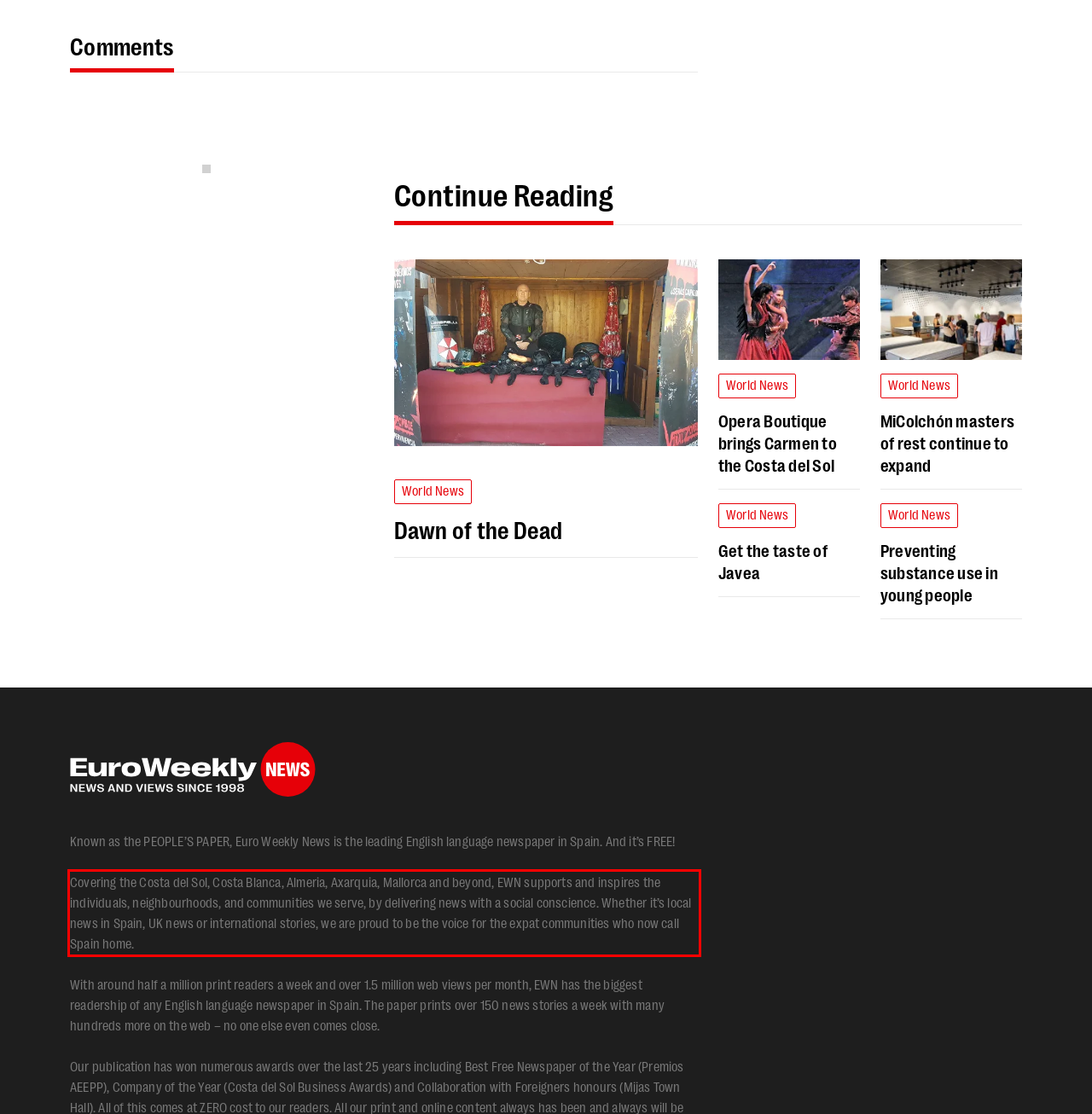Please analyze the provided webpage screenshot and perform OCR to extract the text content from the red rectangle bounding box.

Covering the Costa del Sol, Costa Blanca, Almeria, Axarquia, Mallorca and beyond, EWN supports and inspires the individuals, neighbourhoods, and communities we serve, by delivering news with a social conscience. Whether it’s local news in Spain, UK news or international stories, we are proud to be the voice for the expat communities who now call Spain home.